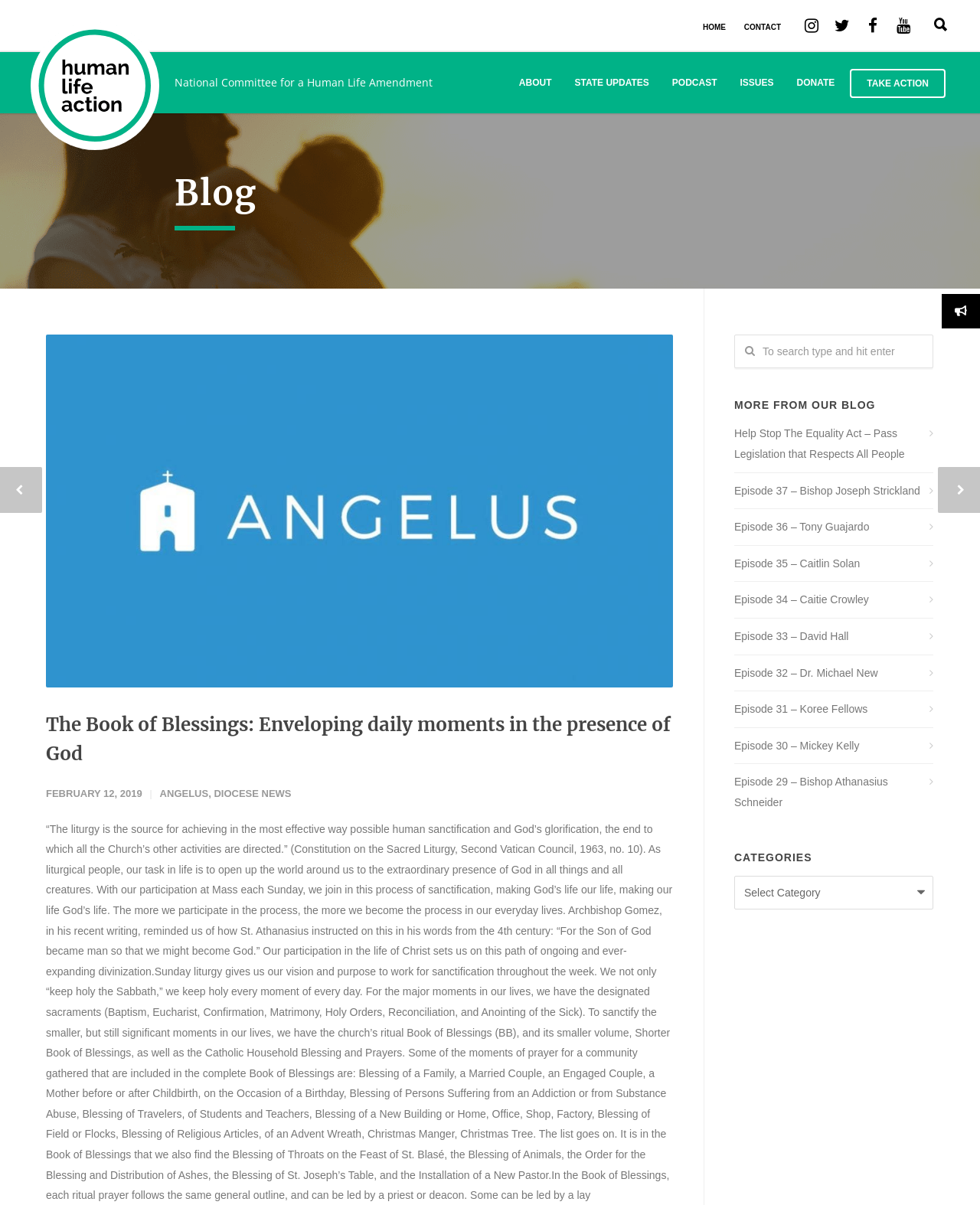What is the title of the blog post?
Please answer the question with a detailed response using the information from the screenshot.

The title of the blog post can be found in the main content area of the webpage, where it says 'The Book of Blessings: Enveloping daily moments in the presence of God'.